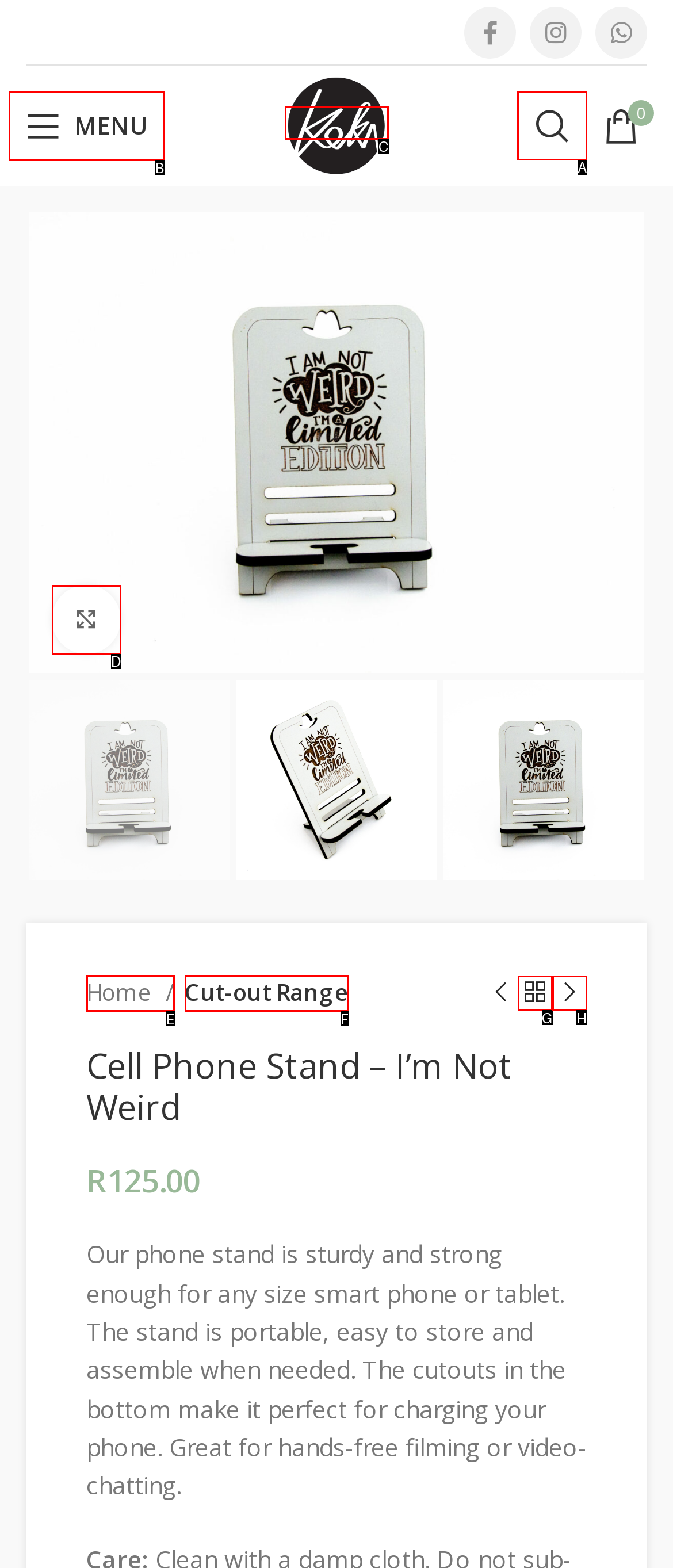To perform the task "Search", which UI element's letter should you select? Provide the letter directly.

A